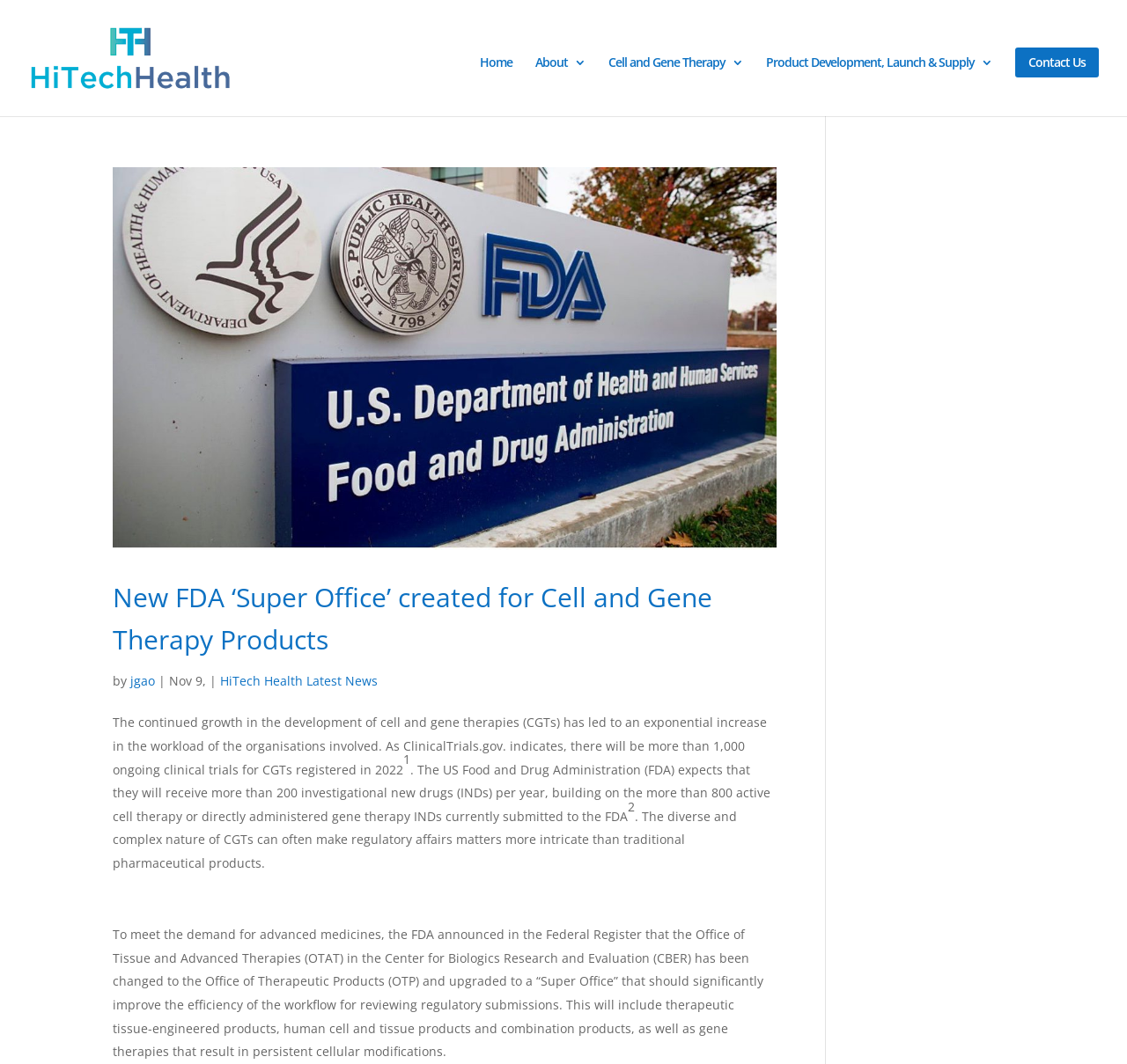Please identify the coordinates of the bounding box that should be clicked to fulfill this instruction: "visit jgao's author page".

[0.116, 0.632, 0.138, 0.648]